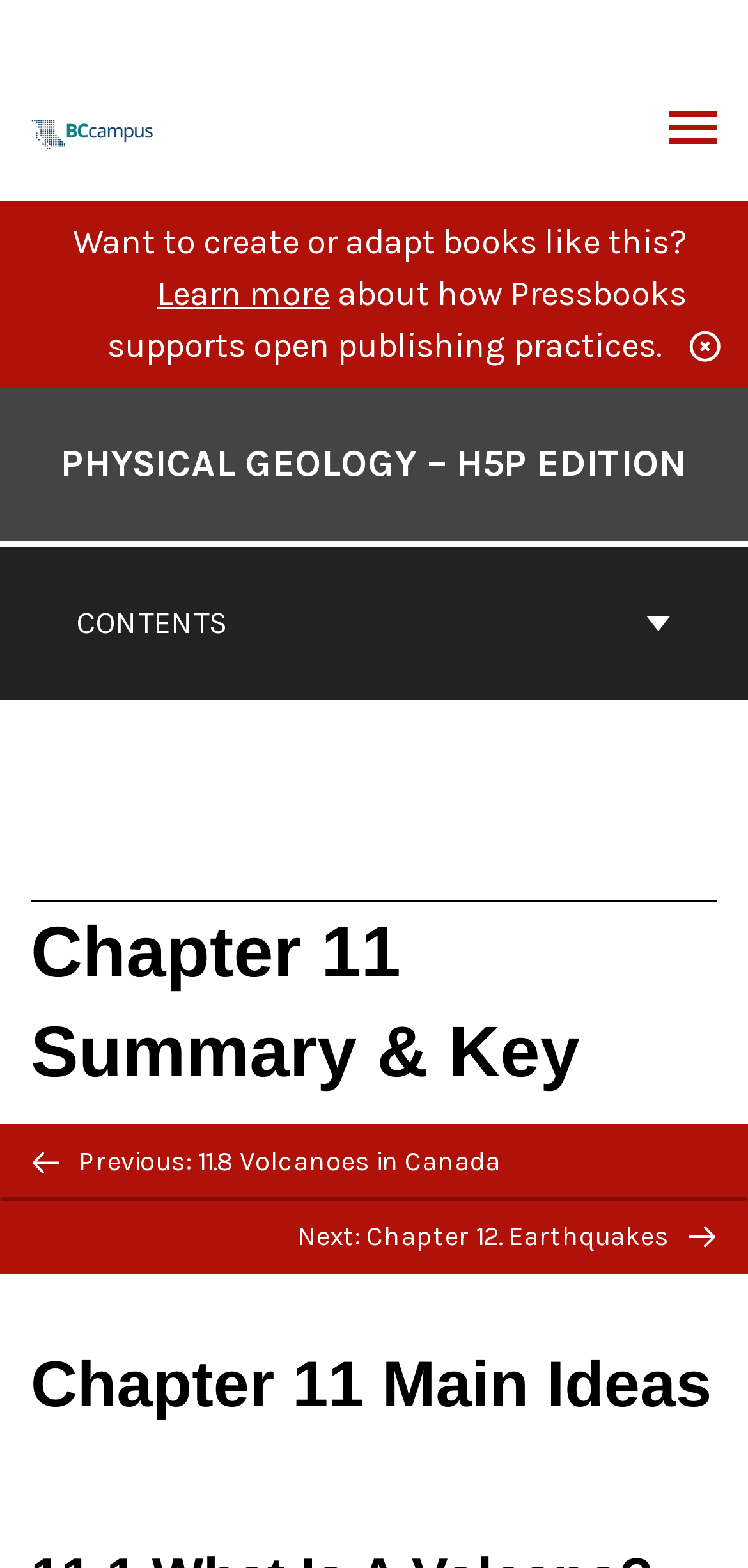Specify the bounding box coordinates of the element's area that should be clicked to execute the given instruction: "Go back to top". The coordinates should be four float numbers between 0 and 1, i.e., [left, top, right, bottom].

[0.449, 0.658, 0.551, 0.707]